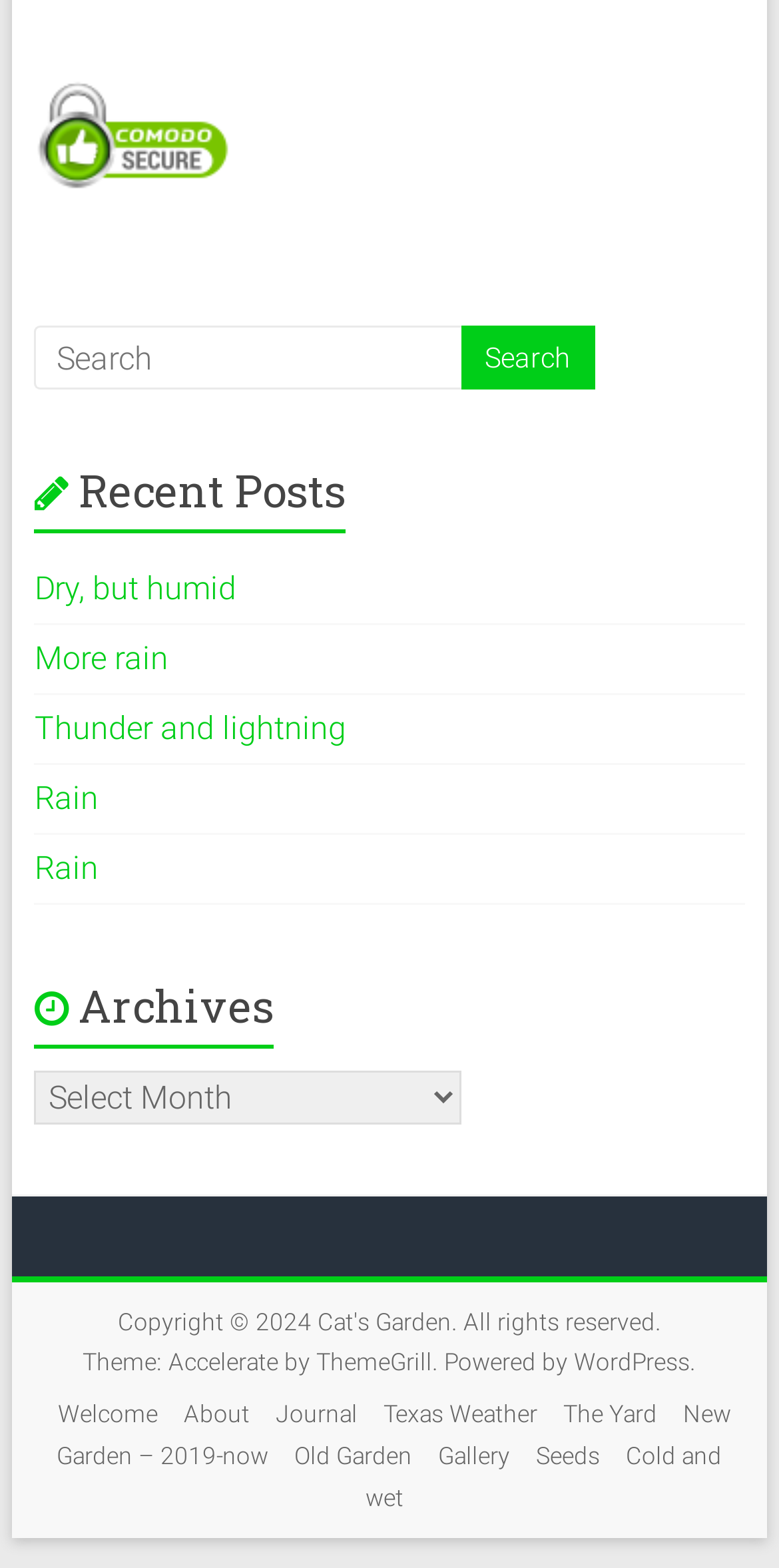Please give a short response to the question using one word or a phrase:
How many navigation links are there at the bottom of the webpage?

9